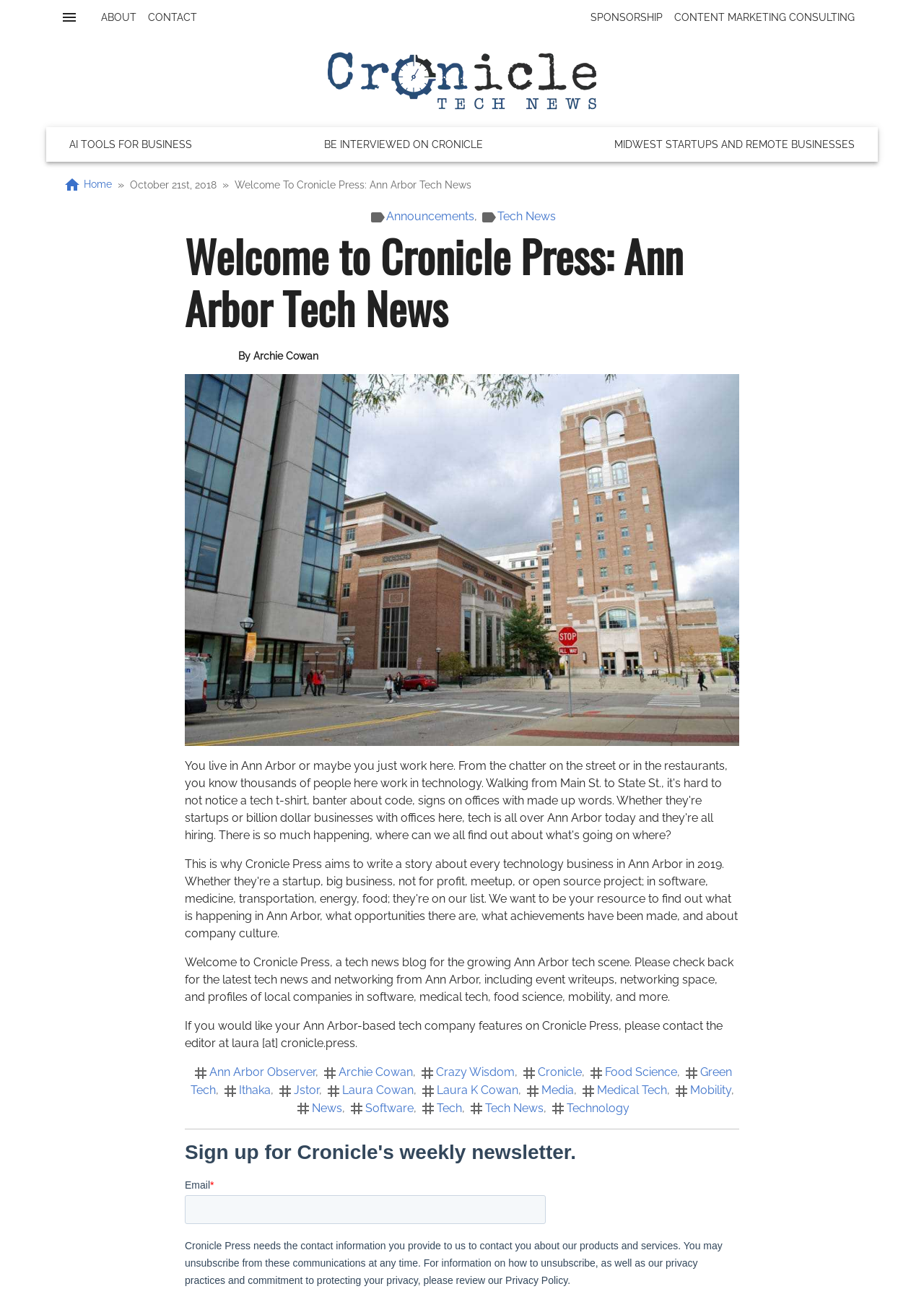Provide a one-word or short-phrase response to the question:
What is the name of the tech news blog?

Cronicle Press